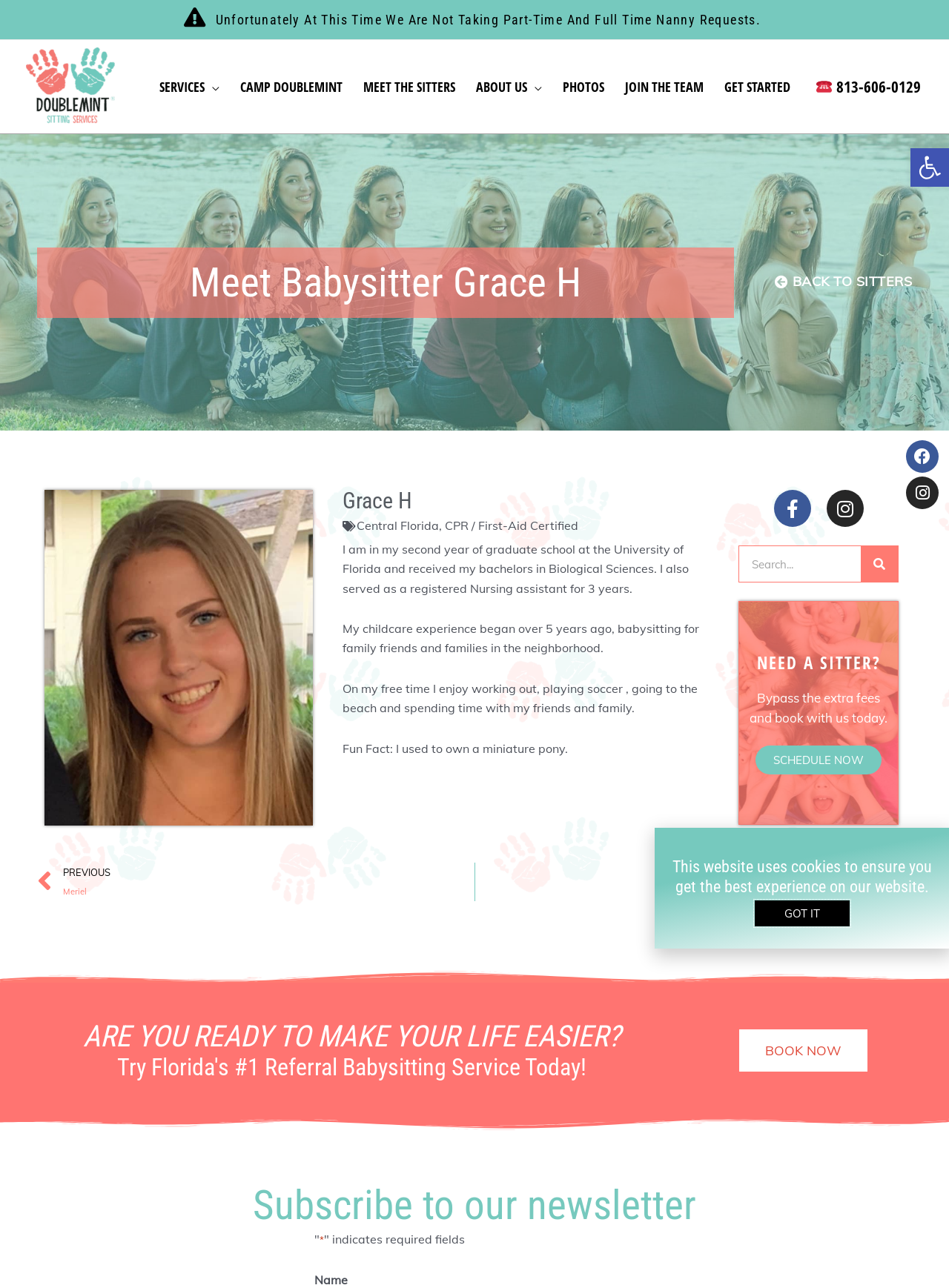Provide a brief response in the form of a single word or phrase:
What is the phone number to contact?

813-606-0129